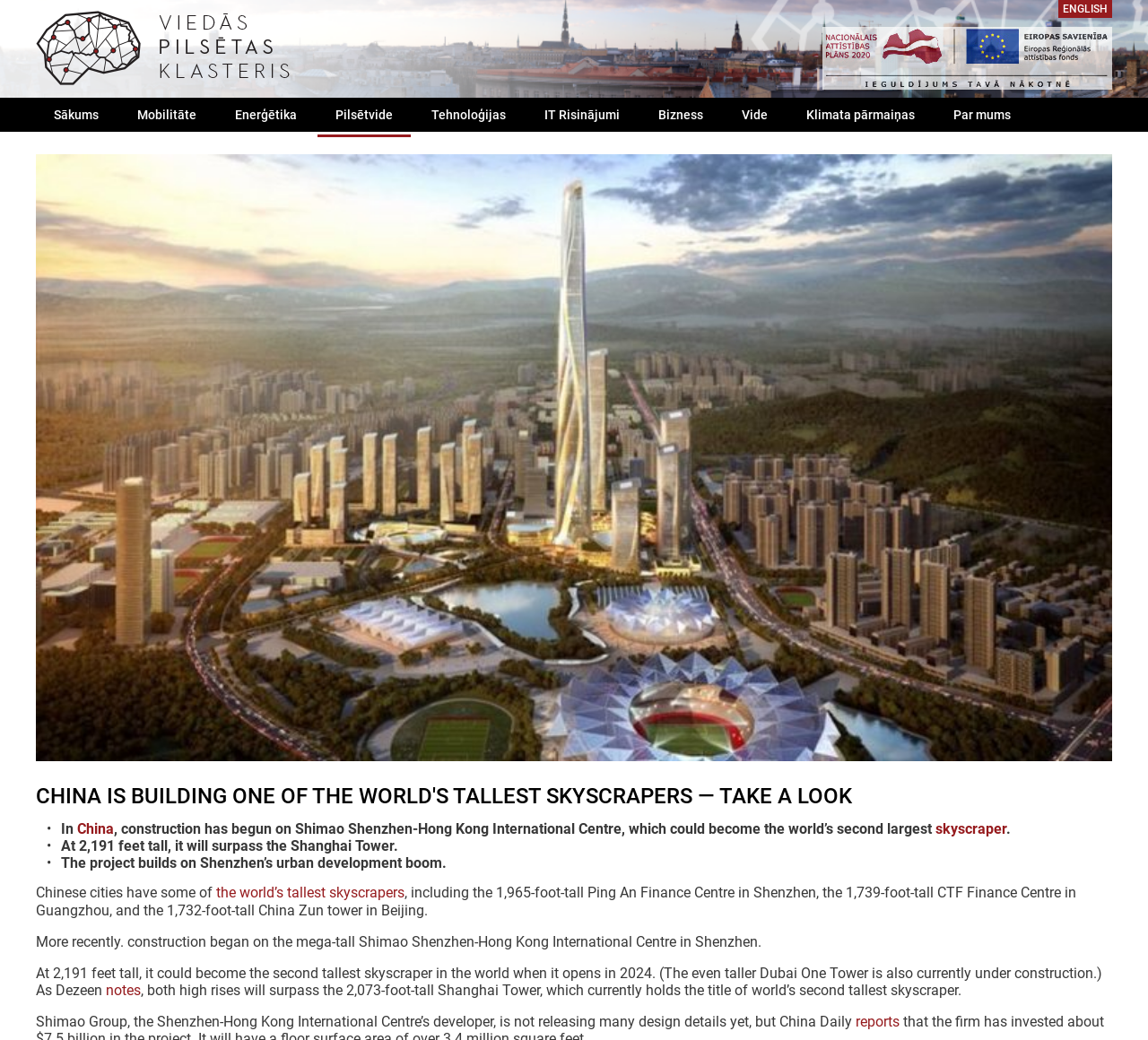Please locate the bounding box coordinates of the region I need to click to follow this instruction: "Explore the 'China' article".

[0.067, 0.789, 0.099, 0.805]